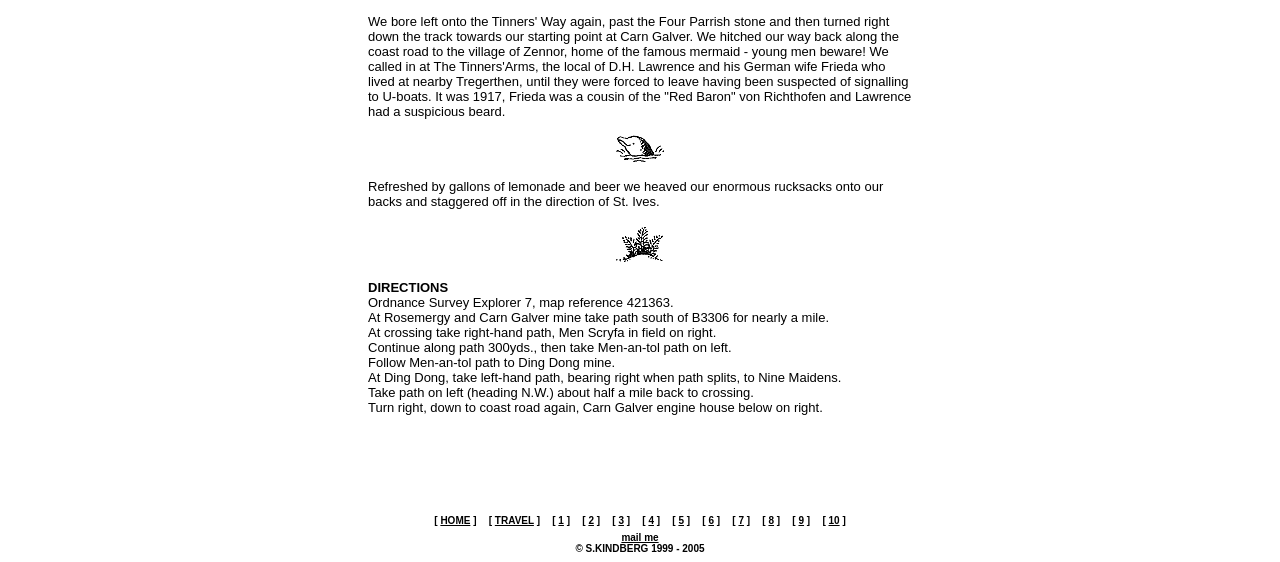Carefully examine the image and provide an in-depth answer to the question: What is the map reference for the Ordnance Survey Explorer 7?

The text explicitly states 'Ordnance Survey Explorer 7, map reference 421363.' This provides the map reference for the Ordnance Survey Explorer 7.